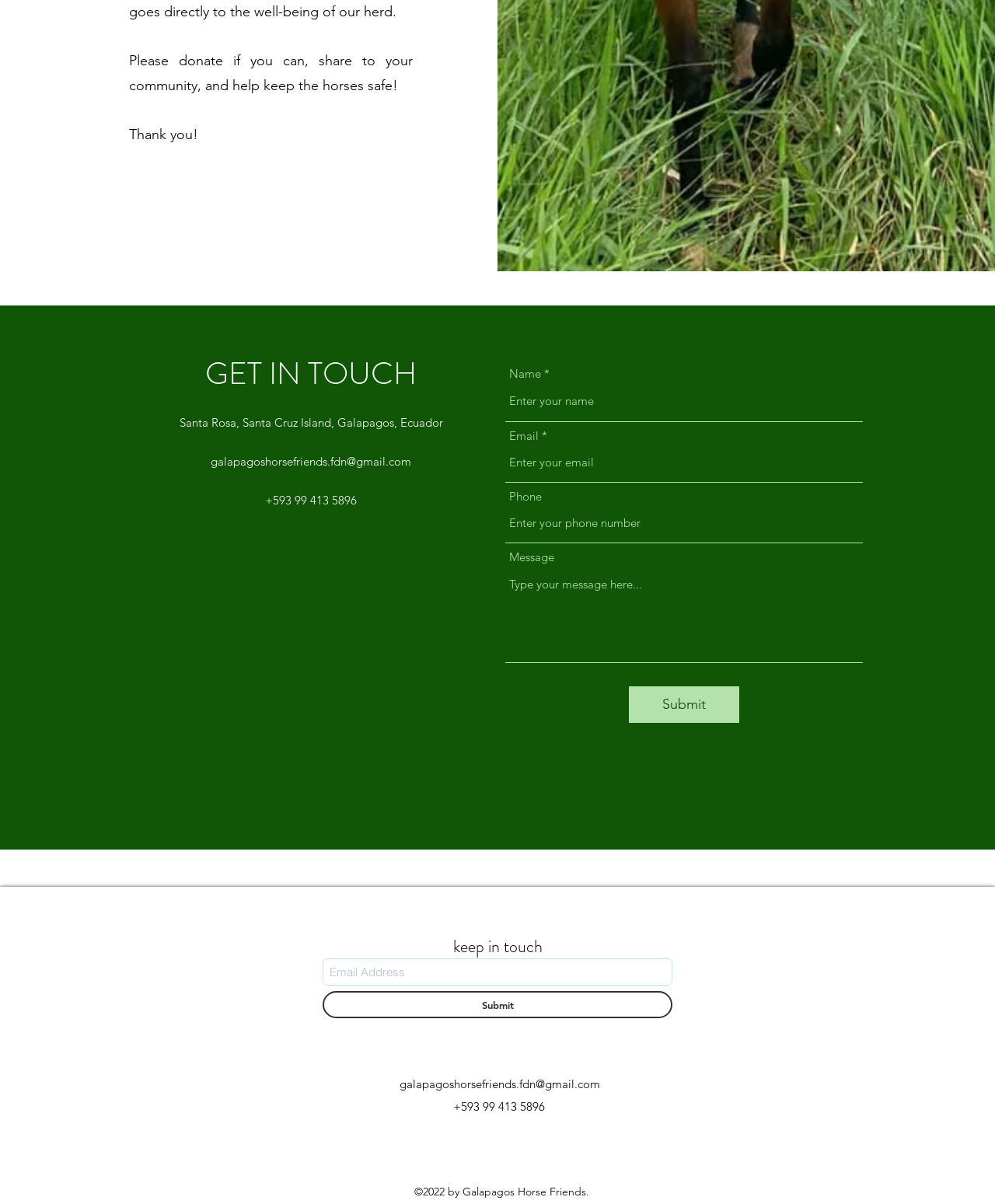Determine the bounding box coordinates for the UI element matching this description: "galapagoshorsefriends.fdn@gmail.com".

[0.402, 0.894, 0.603, 0.907]